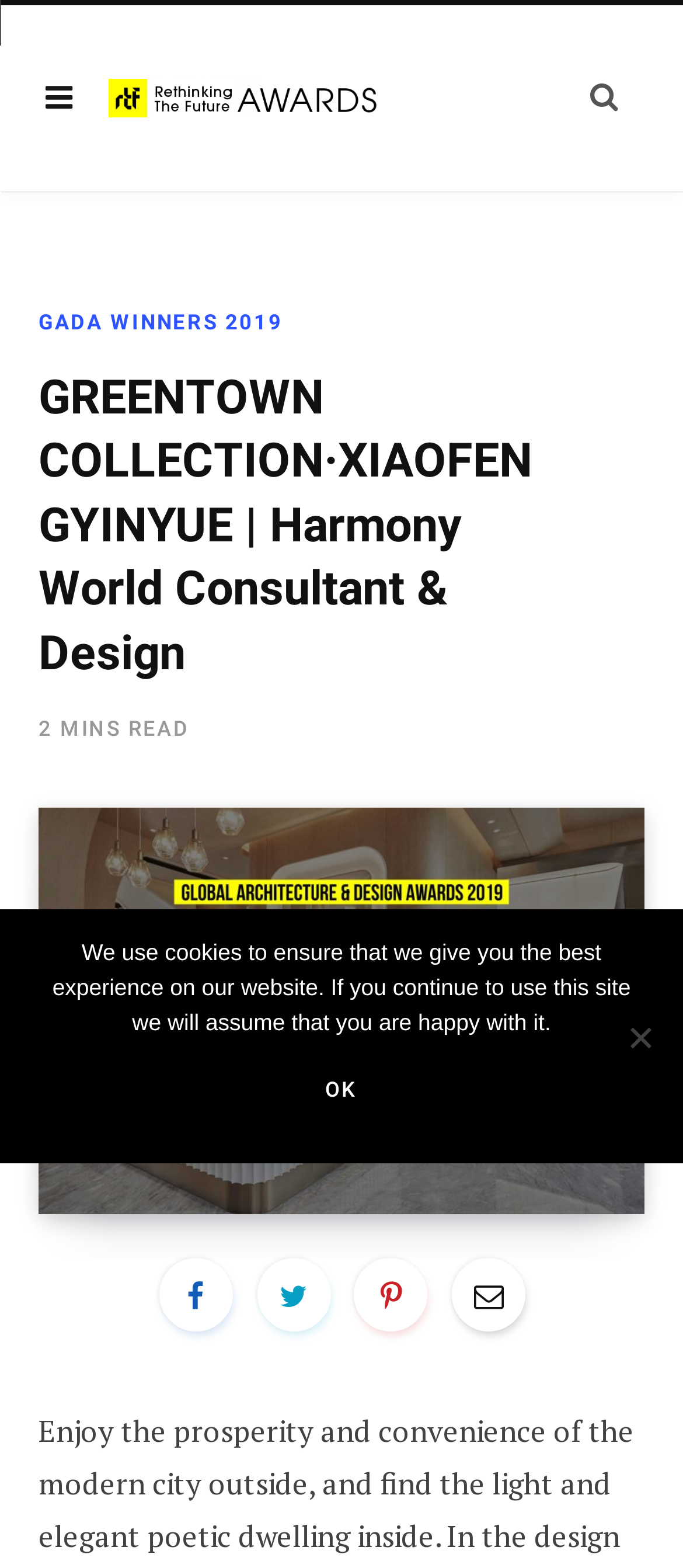Please find the top heading of the webpage and generate its text.

GREENTOWN COLLECTION·XIAOFENGYINYUE | Harmony World Consultant & Design